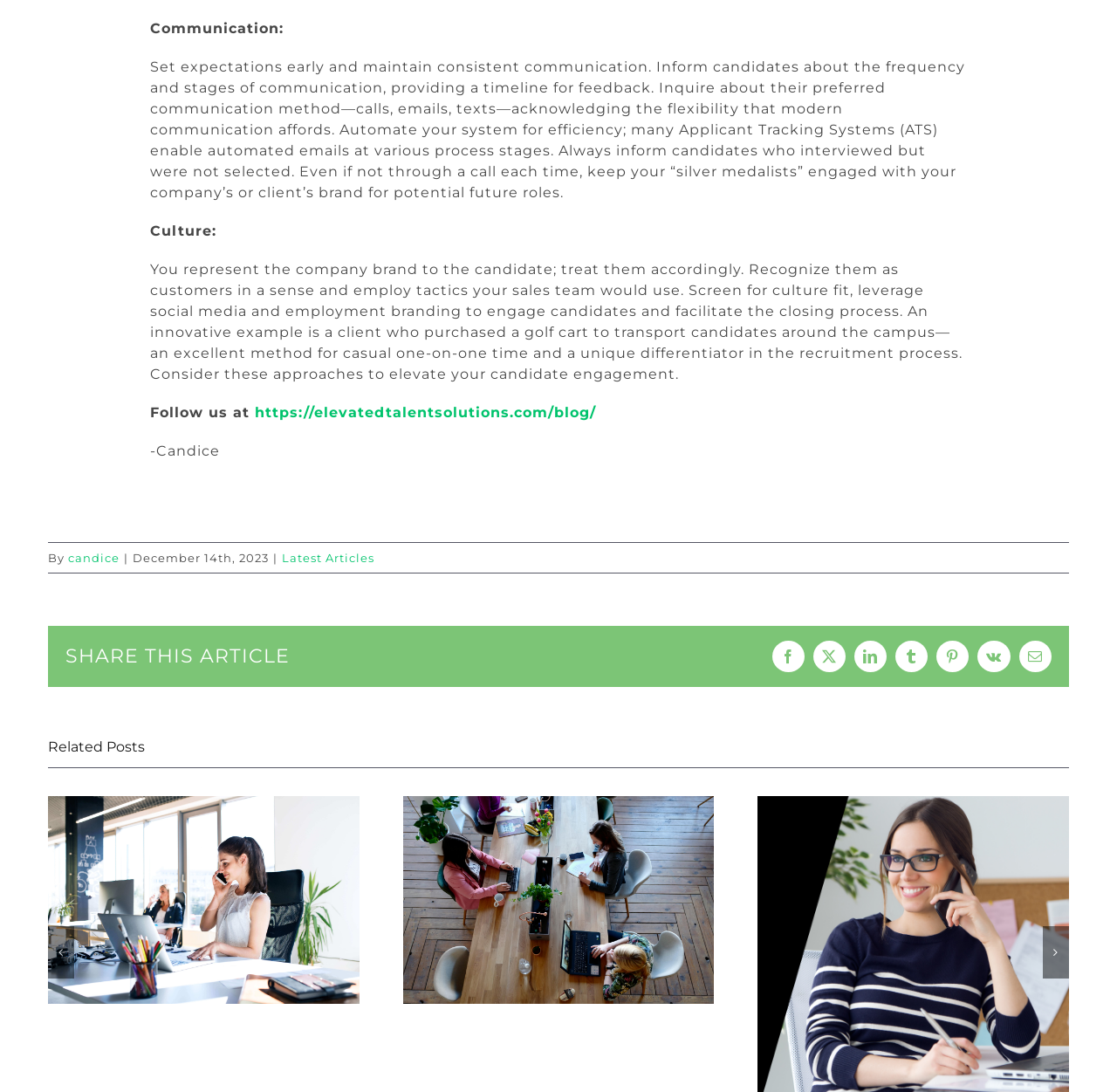Please specify the bounding box coordinates of the area that should be clicked to accomplish the following instruction: "Read the latest articles". The coordinates should consist of four float numbers between 0 and 1, i.e., [left, top, right, bottom].

[0.252, 0.504, 0.335, 0.517]